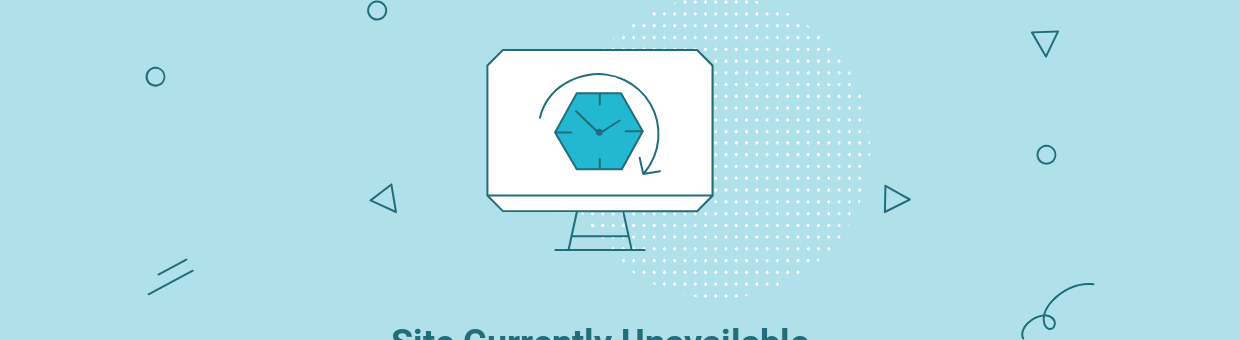What is the status of the website?
Provide a detailed answer to the question using information from the image.

The text 'Site Currently Unavailable' is prominently displayed at the bottom of the image, indicating that access to the website is temporarily restricted.